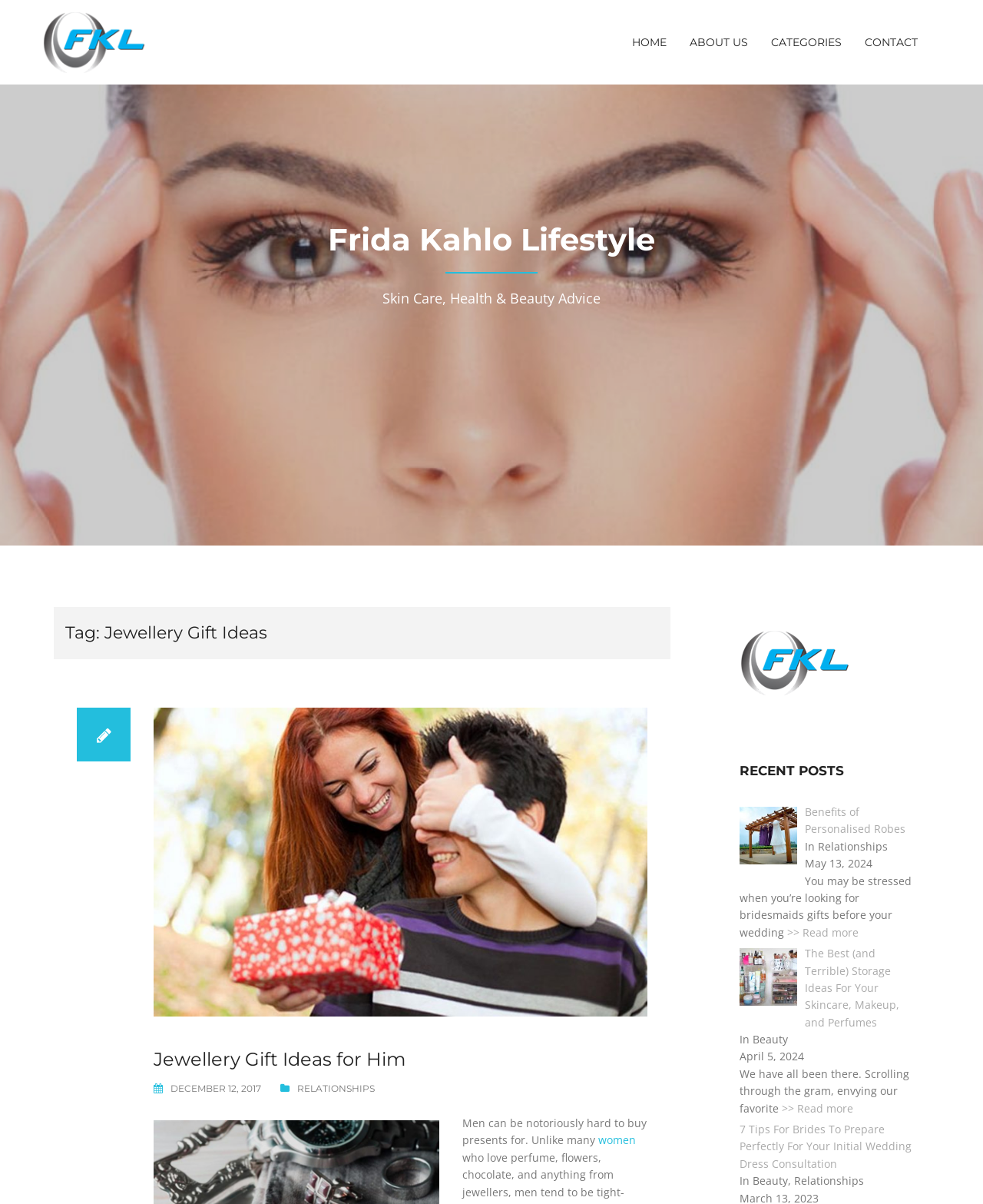Using the provided element description: "Benefits of Personalised Robes", determine the bounding box coordinates of the corresponding UI element in the screenshot.

[0.819, 0.668, 0.921, 0.695]